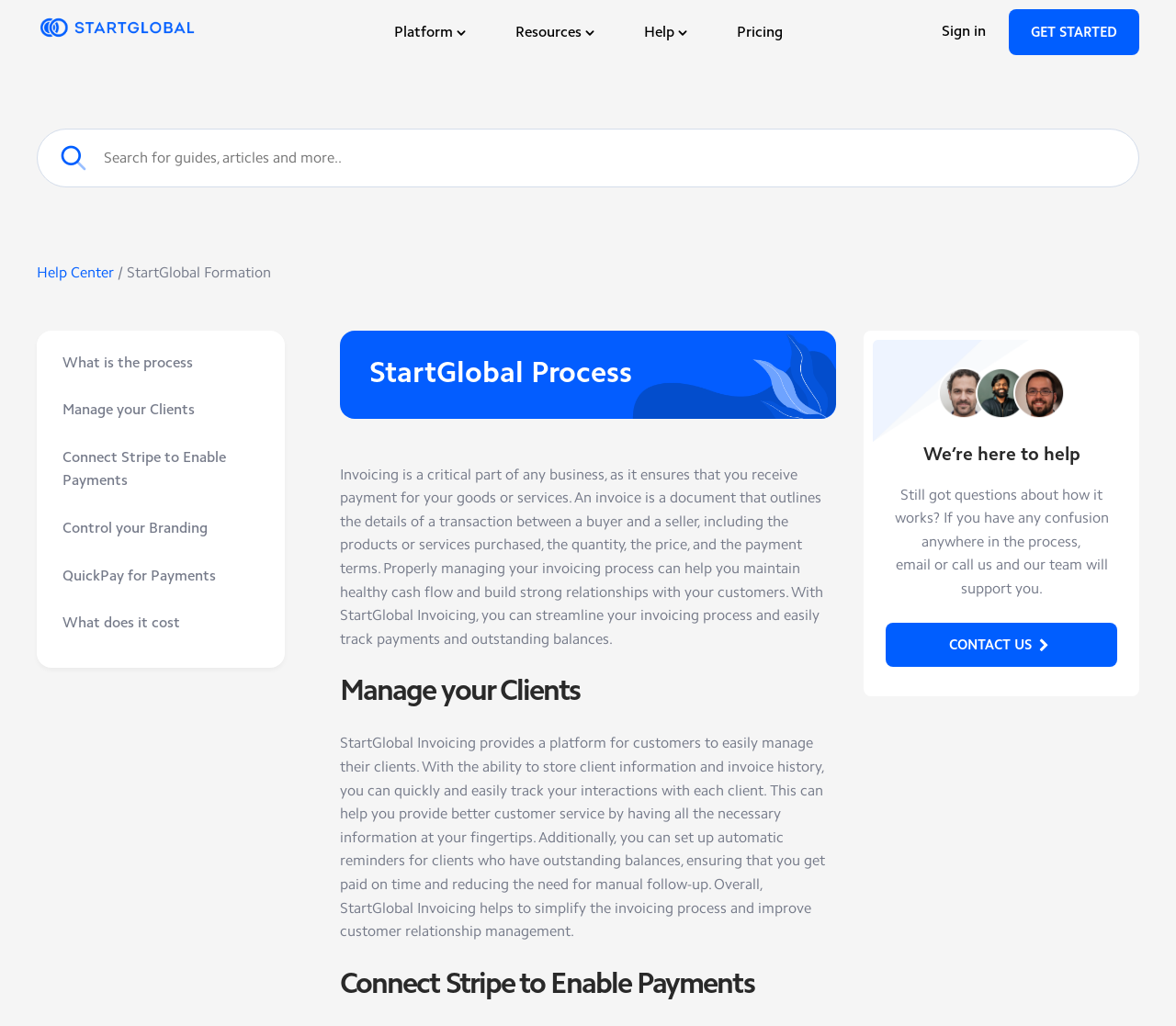What is the purpose of the 'HELP CENTRE' link?
Please respond to the question with a detailed and well-explained answer.

The 'HELP CENTRE' link is located at the top-right corner of the webpage, and it is likely to provide help and support to users who need assistance with the platform.